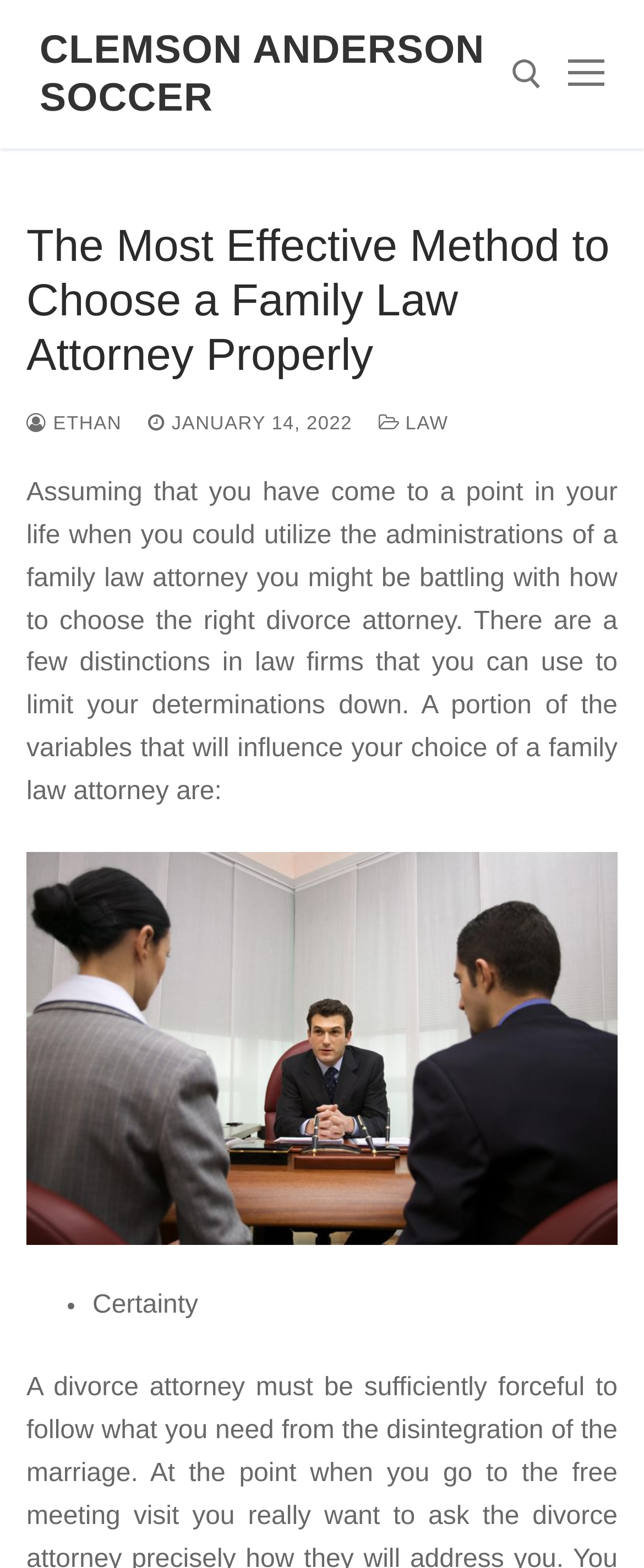Based on the element description "Ethan", predict the bounding box coordinates of the UI element.

[0.041, 0.264, 0.189, 0.277]